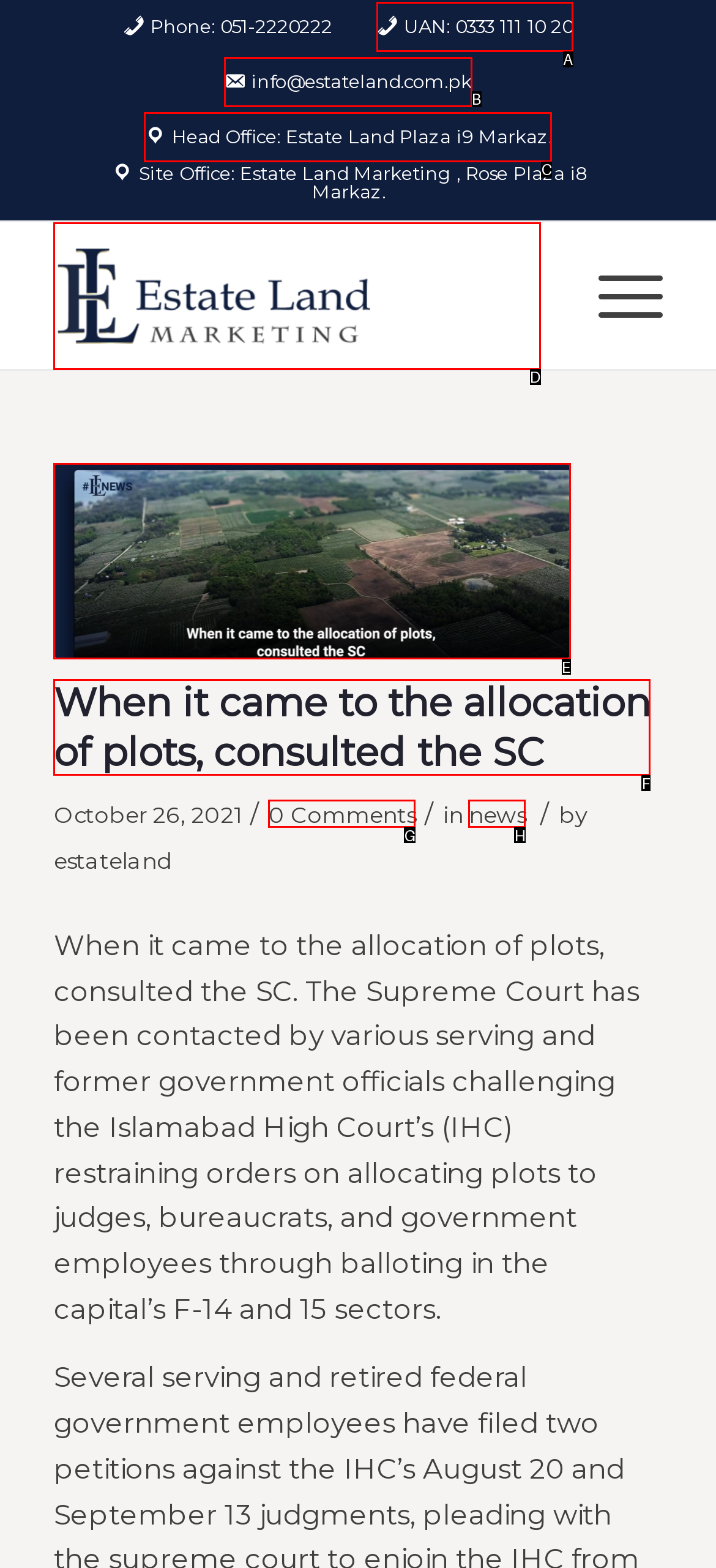Identify which option matches the following description: UAN: 0333 111 10 20
Answer by giving the letter of the correct option directly.

A